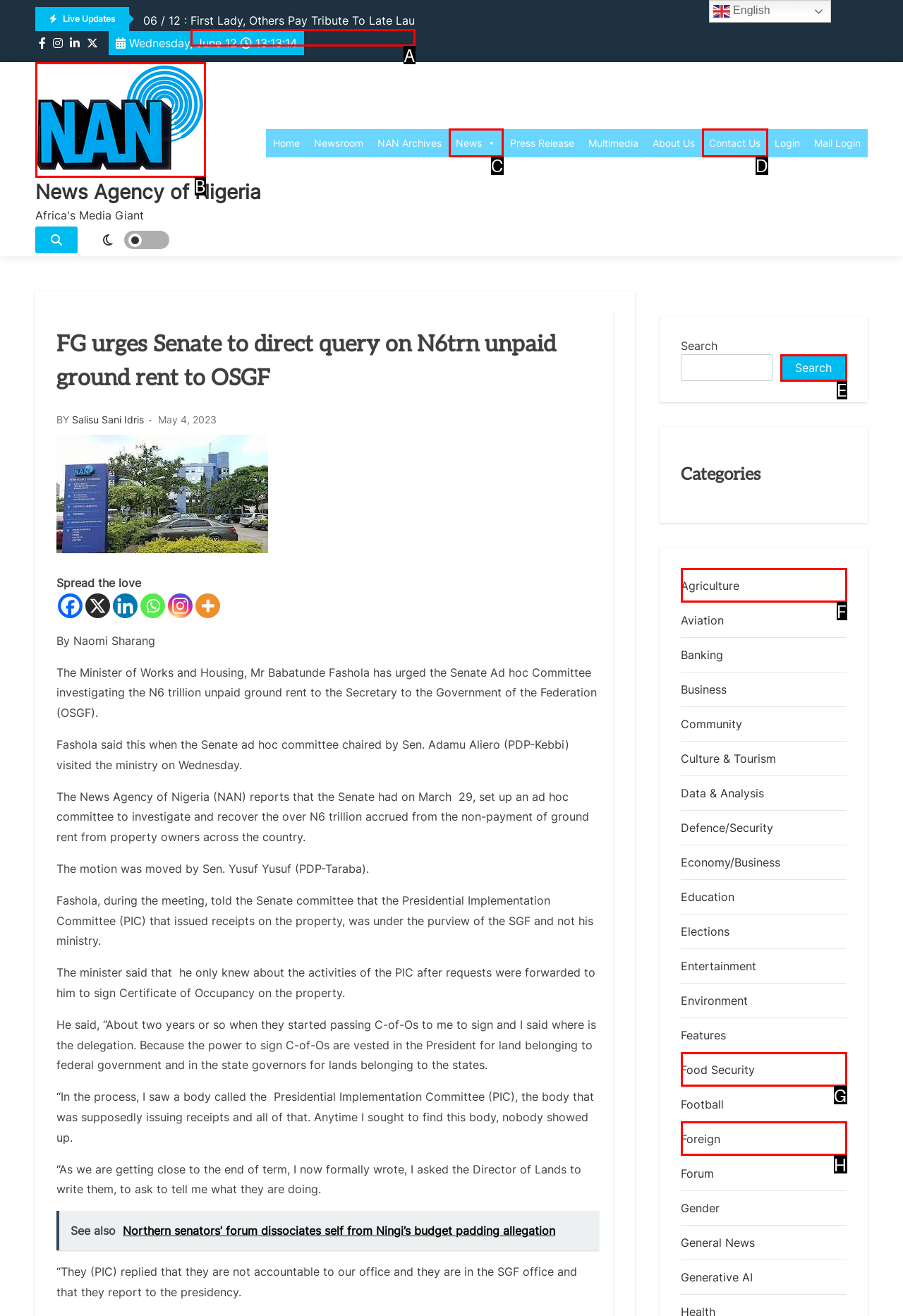Identify the HTML element that corresponds to the description: parent_node: News Agency of Nigeria
Provide the letter of the matching option from the given choices directly.

B